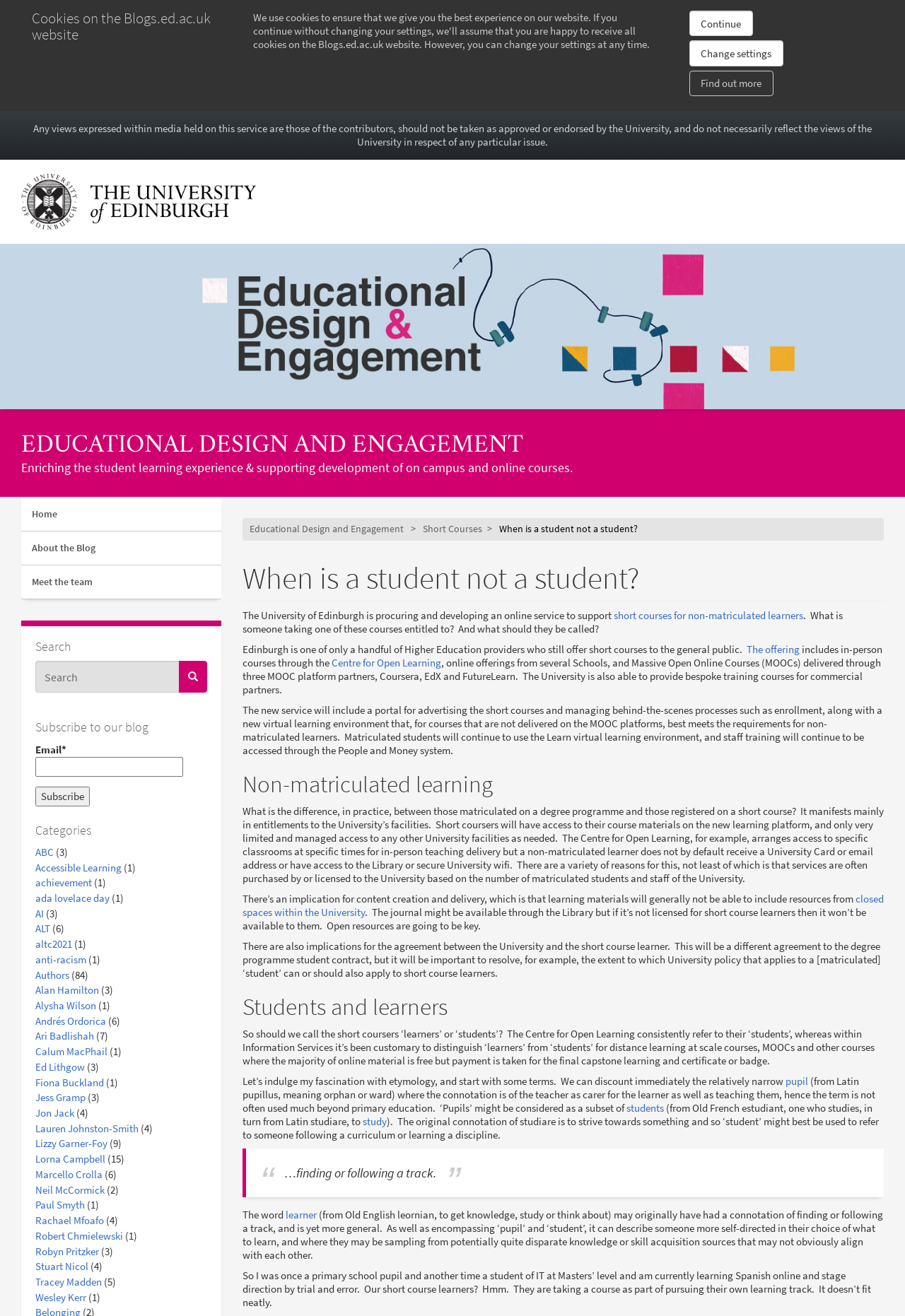Identify the text that serves as the heading for the webpage and generate it.

EDUCATIONAL DESIGN AND ENGAGEMENT